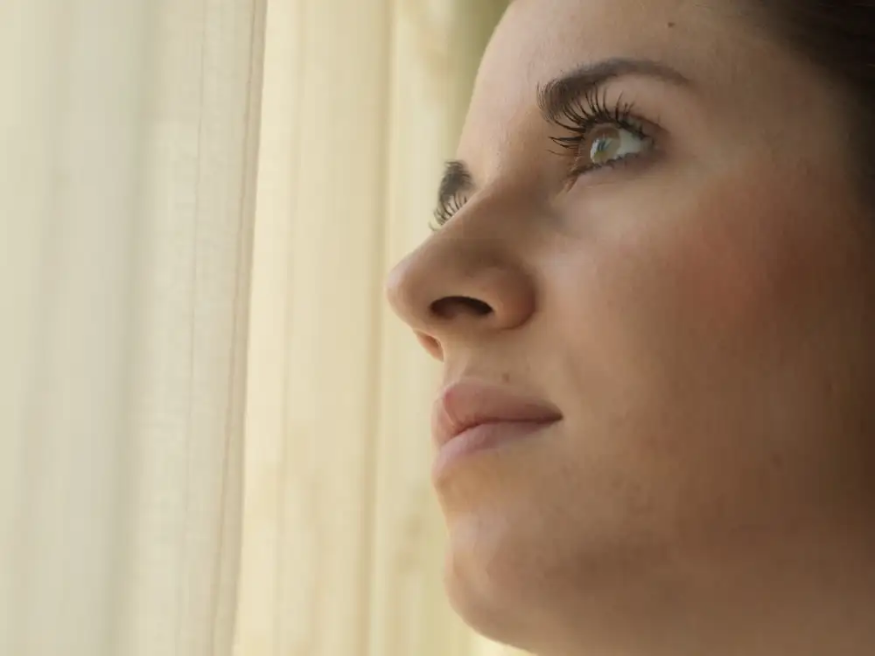Give a detailed account of the elements present in the image.

The image captures a thoughtful moment, featuring a close-up of a woman gazing out of a window. Her profile is elegantly framed by soft, translucent curtains, which diffuse the natural light entering the room. The gentle illumination highlights her serene expression, showcasing delicate features and the natural glow of her skin. Her eyes seem lost in contemplation, reflecting a blend of curiosity and introspection, while the soft background enhances the feeling of tranquility. This evocative scene invites viewers to ponder what thoughts are inspiring her gaze toward the outside world.